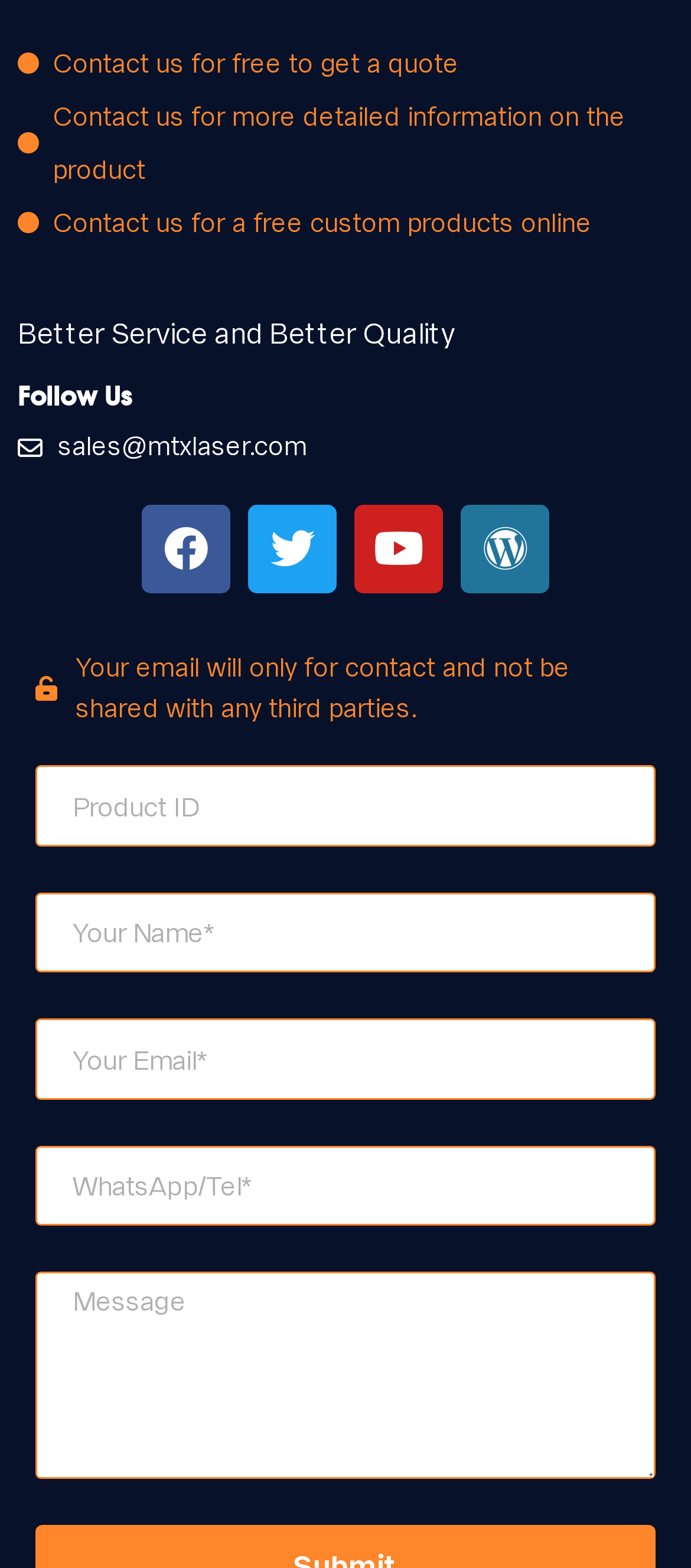Indicate the bounding box coordinates of the clickable region to achieve the following instruction: "Input your email."

[0.051, 0.65, 0.949, 0.701]